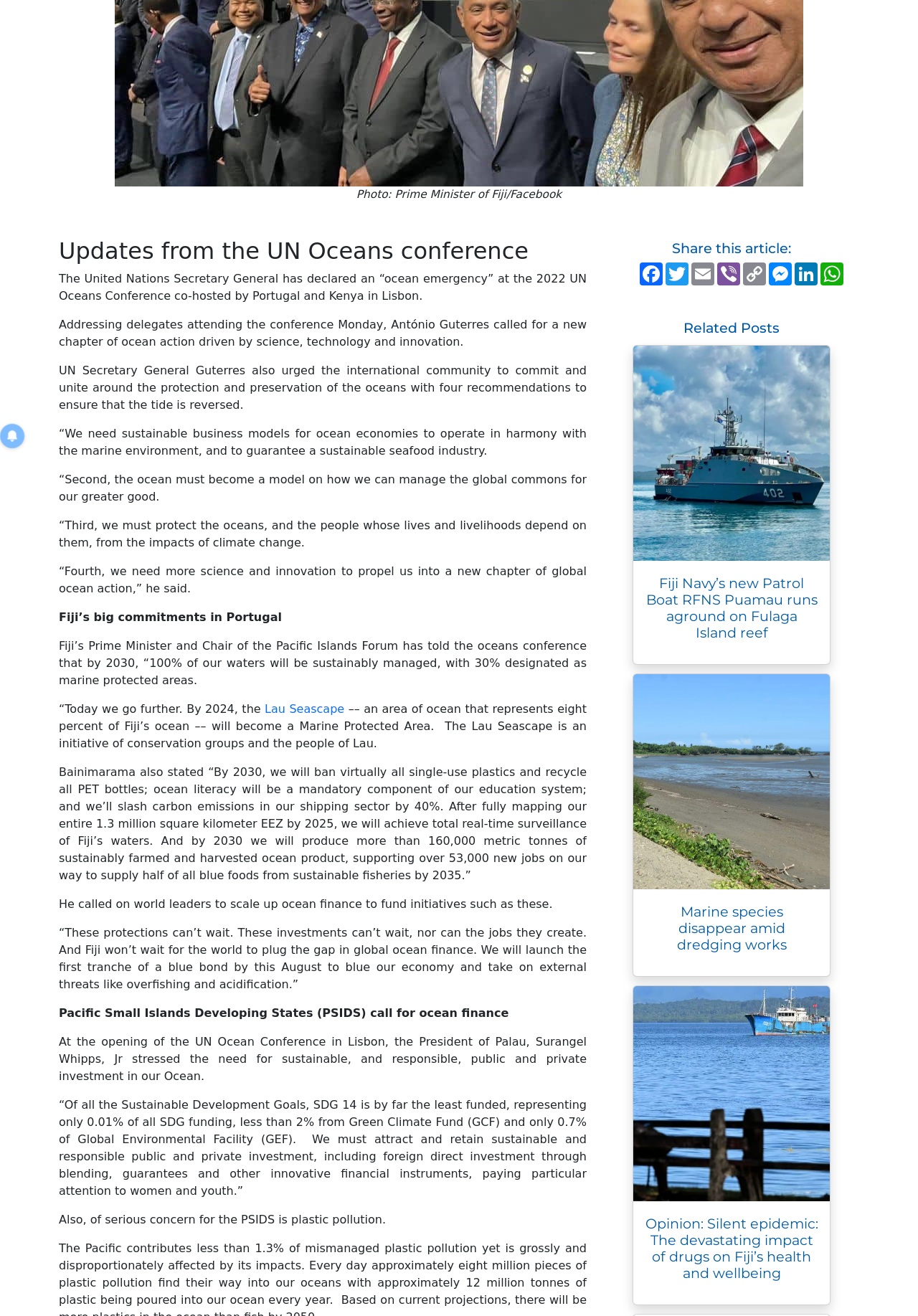Based on the element description Copy Link, identify the bounding box of the UI element in the given webpage screenshot. The coordinates should be in the format (top-left x, top-left y, bottom-right x, bottom-right y) and must be between 0 and 1.

[0.808, 0.199, 0.836, 0.217]